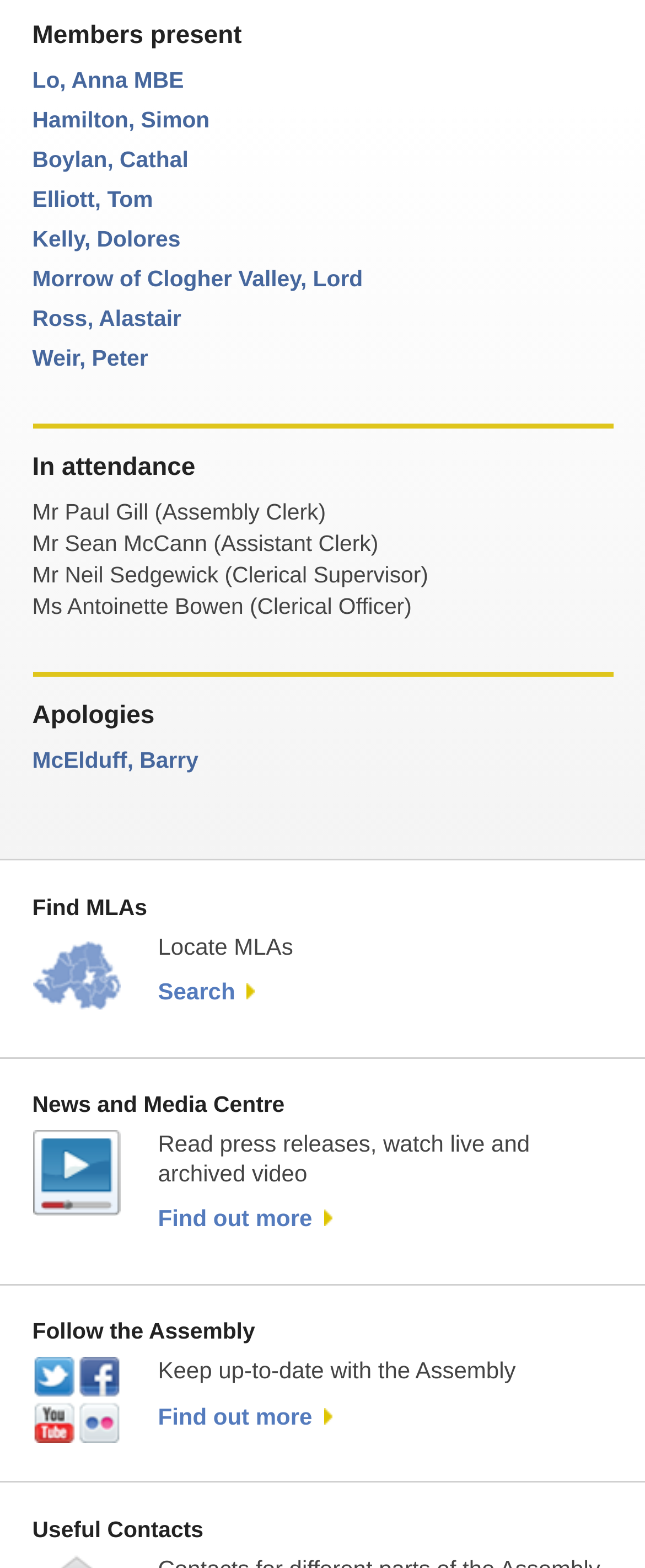Identify the bounding box coordinates of the clickable section necessary to follow the following instruction: "Find useful contacts". The coordinates should be presented as four float numbers from 0 to 1, i.e., [left, top, right, bottom].

[0.05, 0.968, 0.95, 0.985]